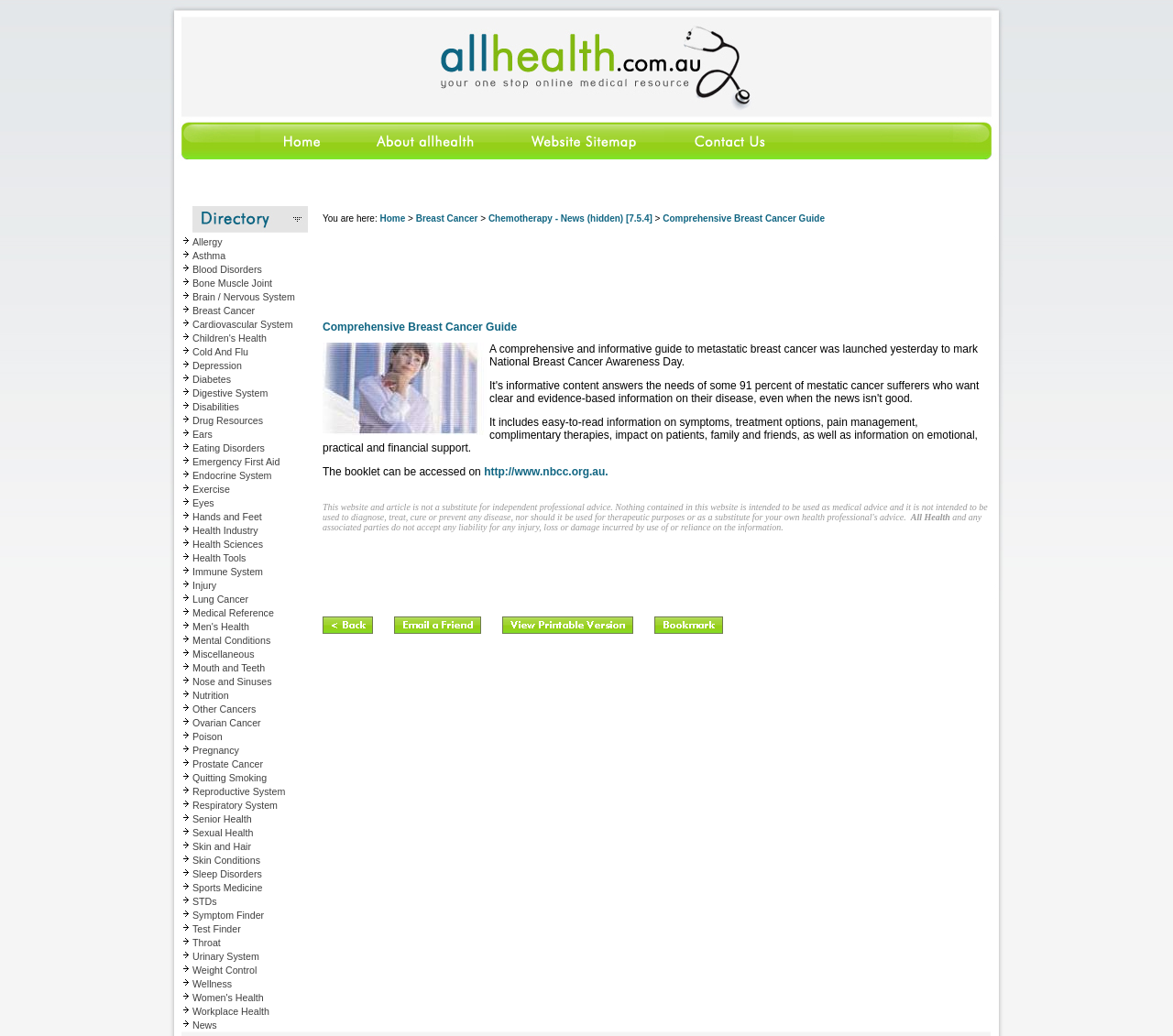Can you find the bounding box coordinates of the area I should click to execute the following instruction: "Read the 'What Triggers Migraines? Science Backed Causes' post"?

None